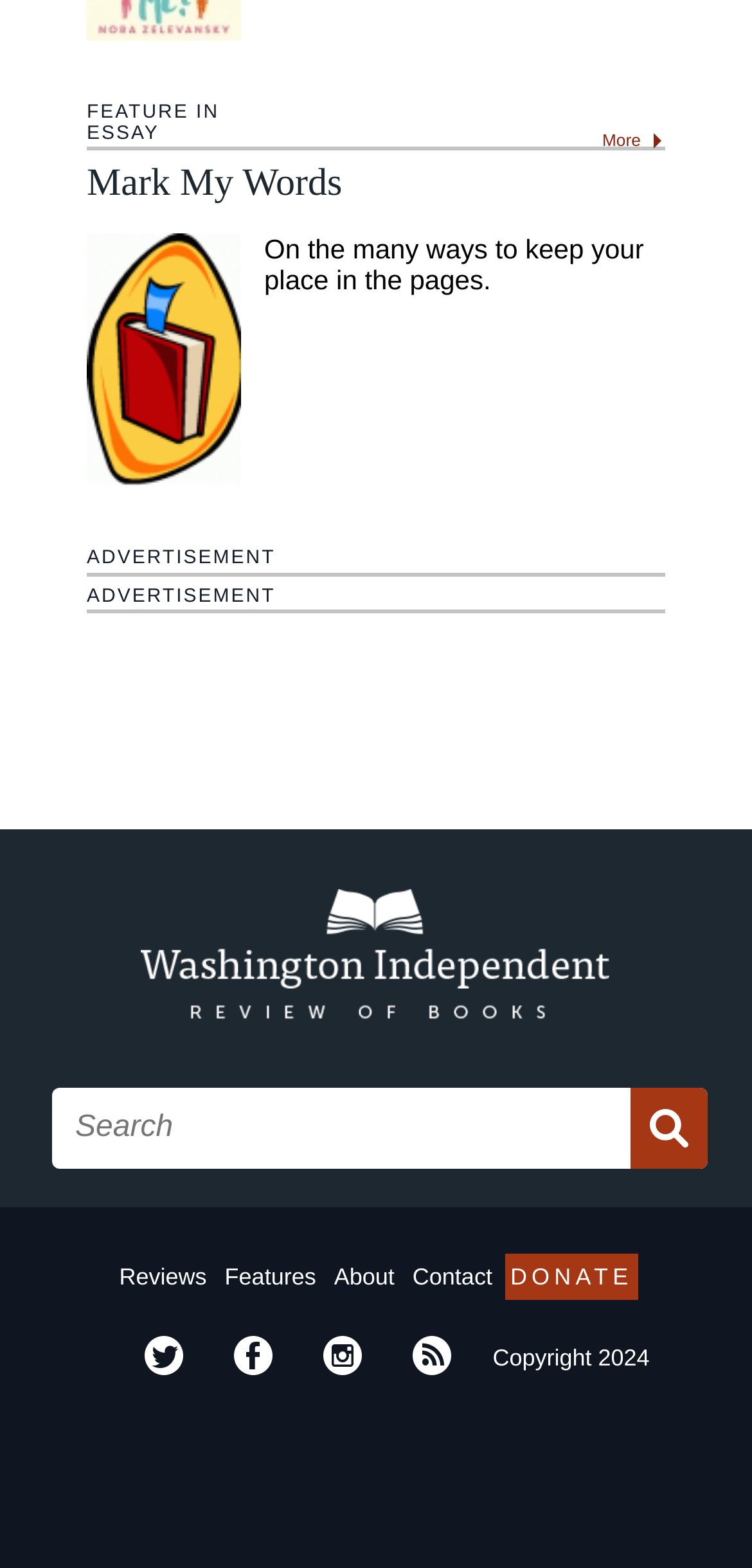Give a concise answer using one word or a phrase to the following question:
How many main navigation links are there?

5